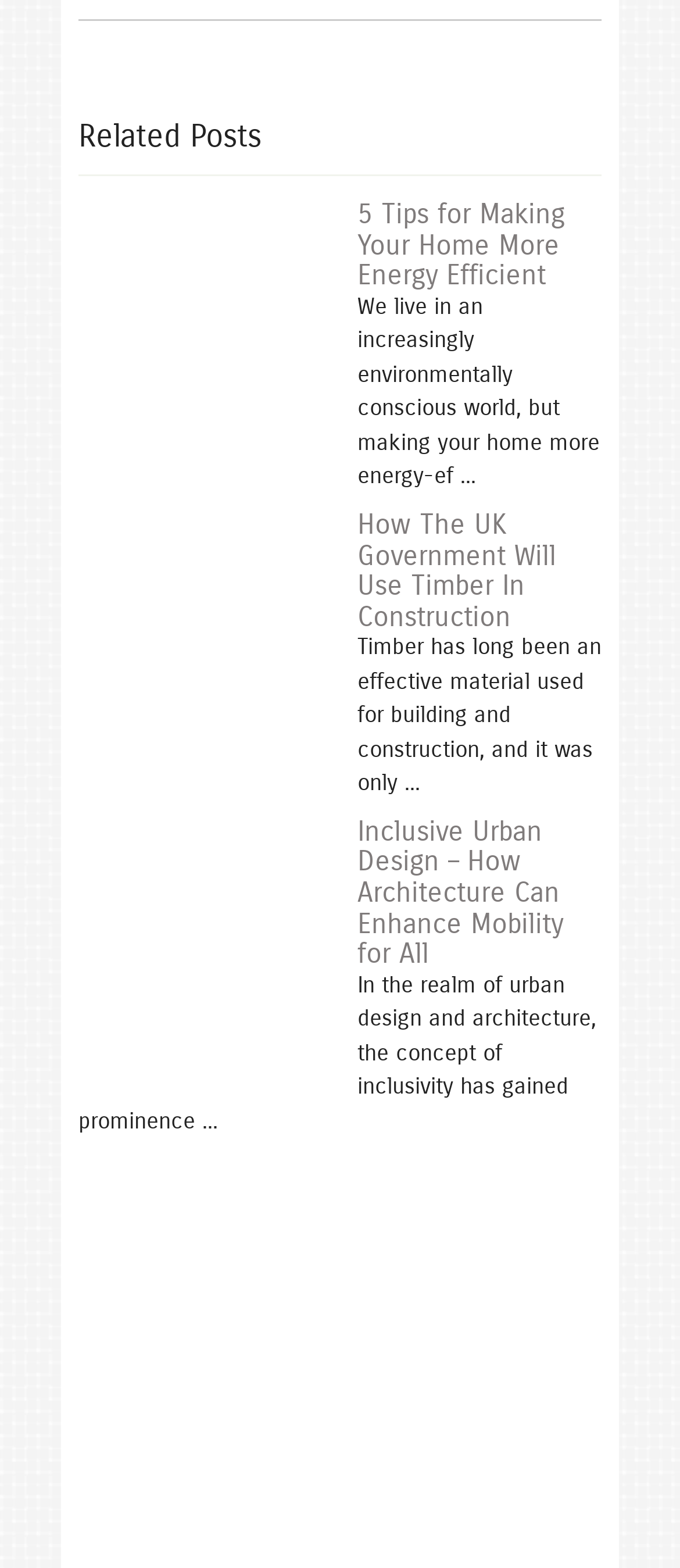Find the bounding box of the web element that fits this description: "Terms of Use".

[0.162, 0.716, 0.374, 0.733]